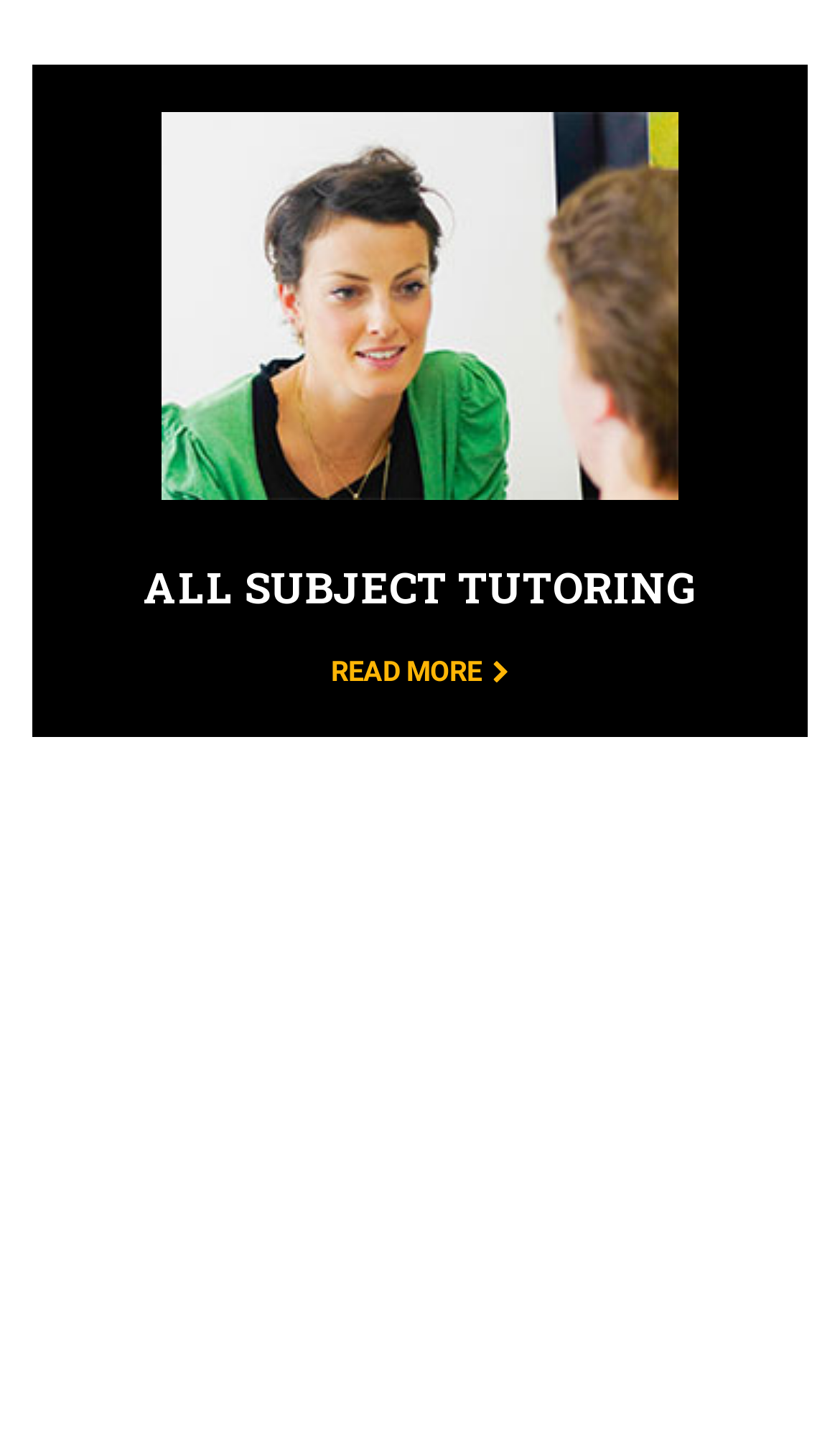Extract the bounding box coordinates for the UI element described as: "Mentoring & Study Skills".

[0.064, 0.89, 0.936, 0.983]